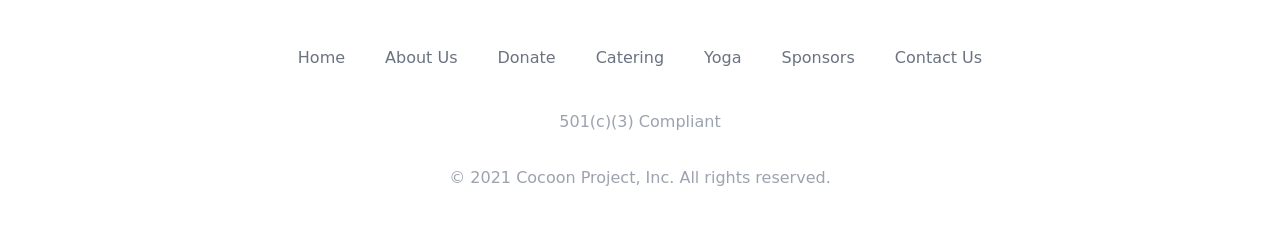Please answer the following question using a single word or phrase: 
What is the organization's compliance status?

501(c)(3) Compliant